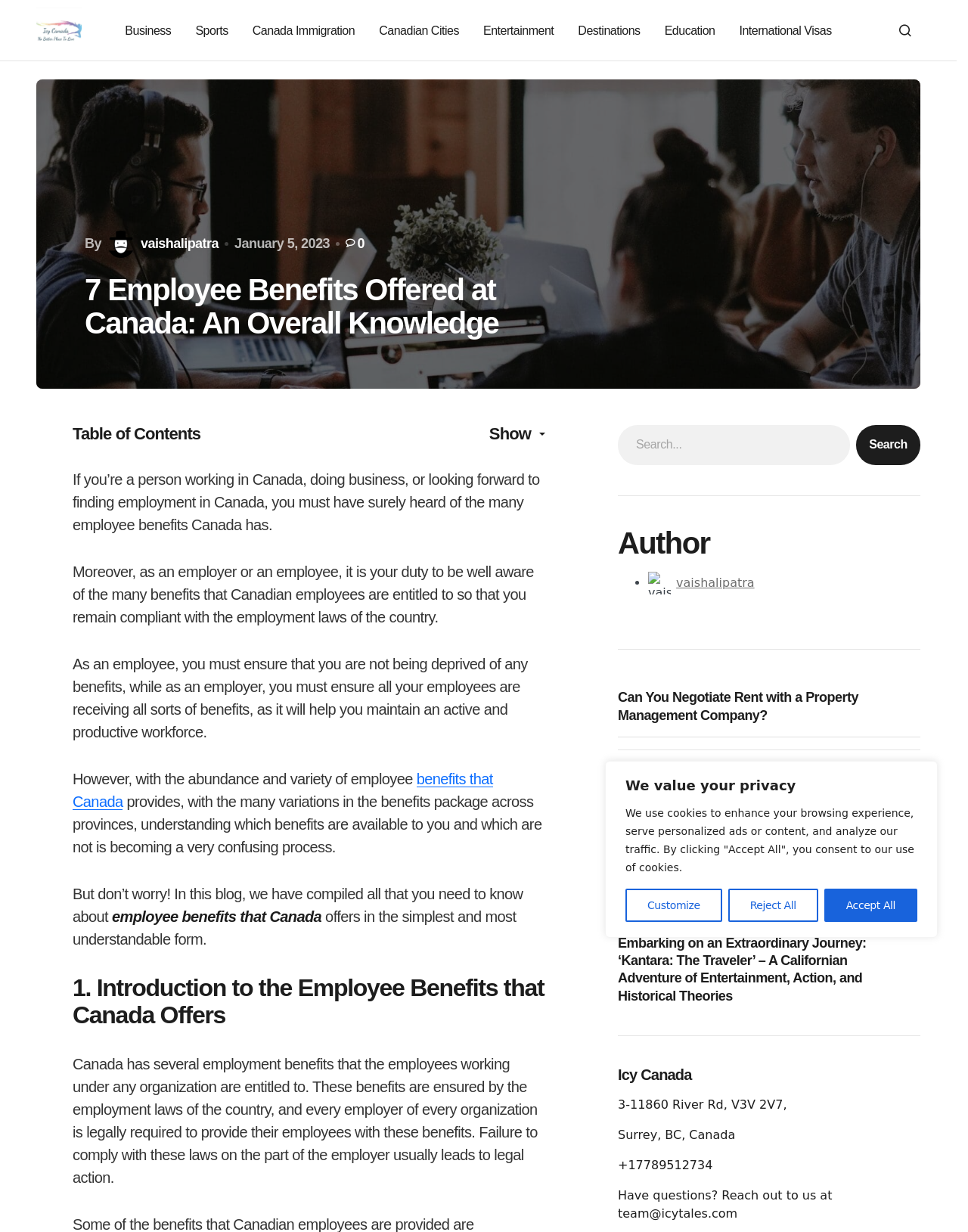Identify the bounding box coordinates for the element you need to click to achieve the following task: "Read the article about employee benefits Canada offers". Provide the bounding box coordinates as four float numbers between 0 and 1, in the form [left, top, right, bottom].

[0.075, 0.382, 0.558, 0.433]